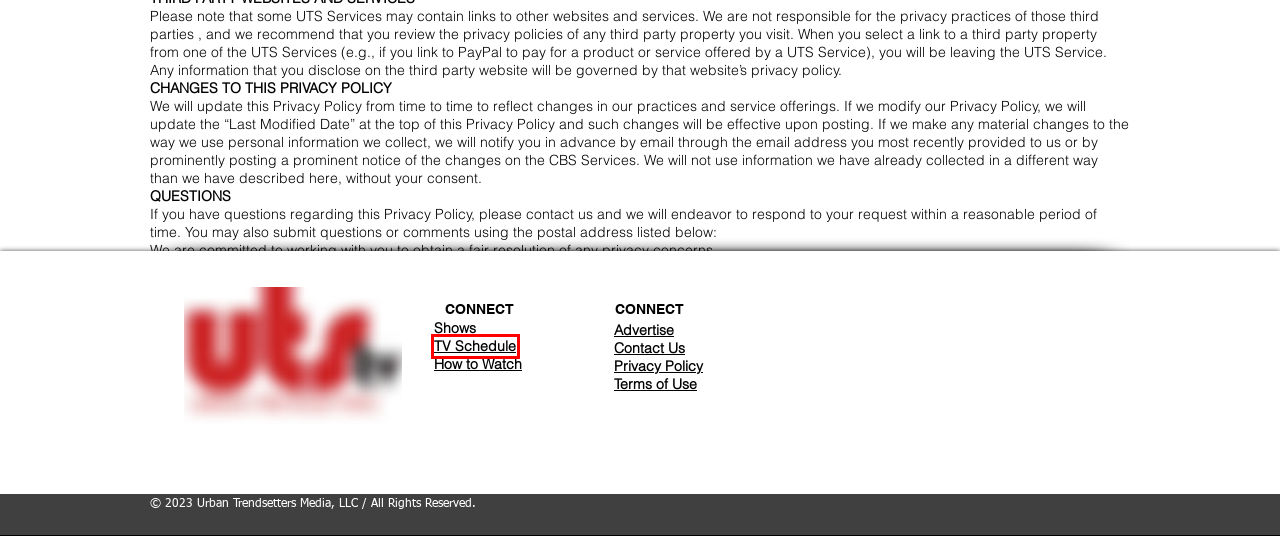You have a screenshot of a webpage with a red rectangle bounding box around a UI element. Choose the best description that matches the new page after clicking the element within the bounding box. The candidate descriptions are:
A. SHOWS | UTSTV
B. ADVERTISING | UTSTV
C. Contact | UTSTV
D. HOME | UTSTV
E. WATCH LIVE | UTSTV
F. HOW TO WATCH | UTSTV
G. SCHEDULE | UTSTV
H. Terms of Use | UTSTV

G